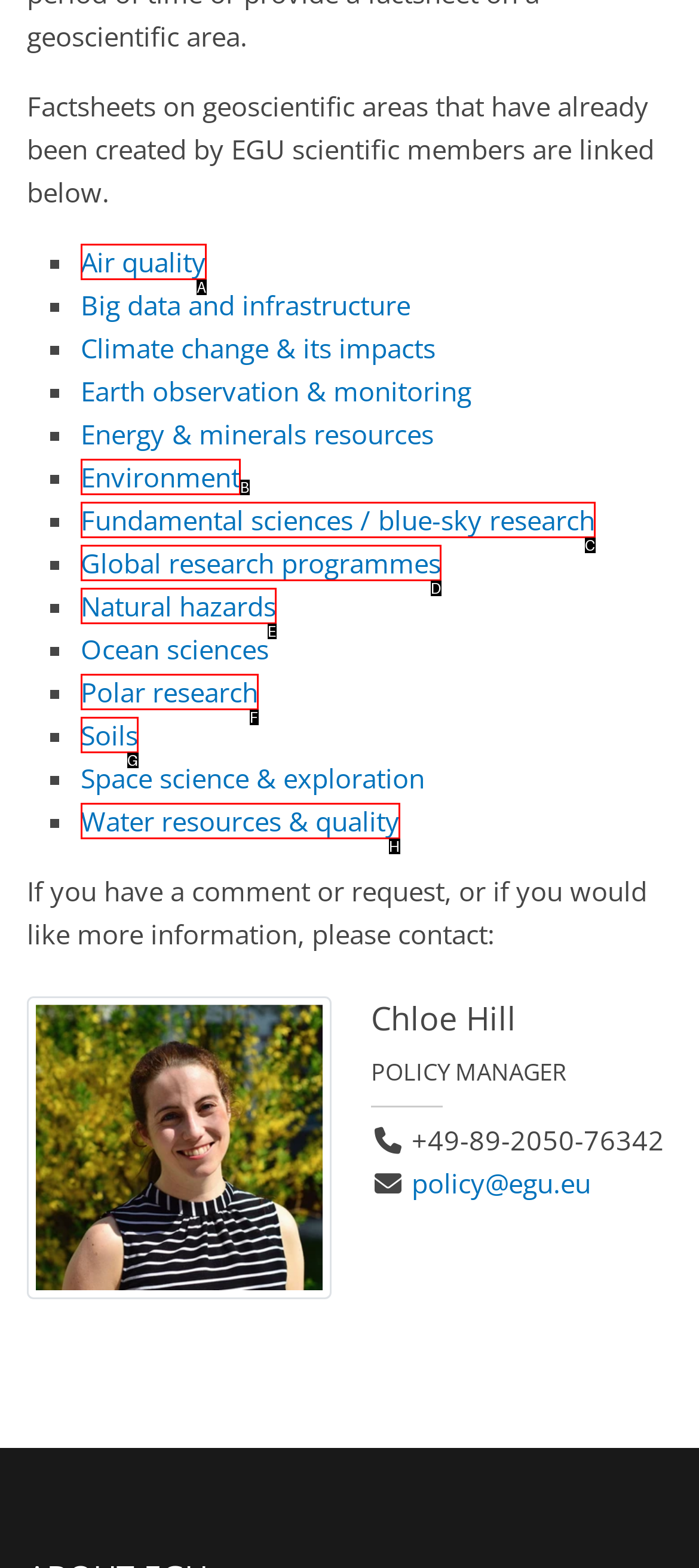Select the letter that corresponds to the description: Institute of Historical Research. Provide your answer using the option's letter.

None